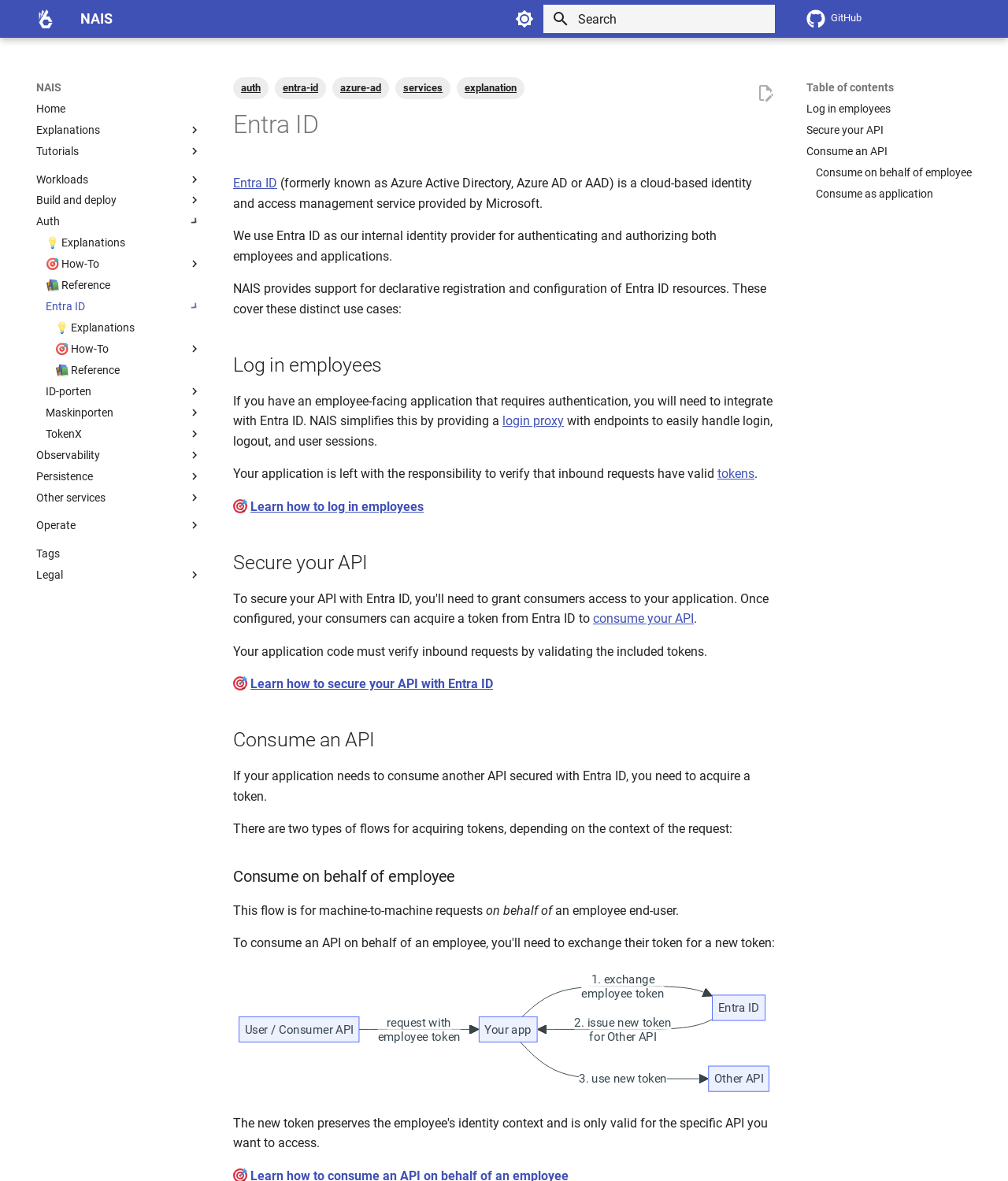What is the purpose of Entra ID in NAIS?
Analyze the image and provide a thorough answer to the question.

The webpage states that Entra ID is used in NAIS to authenticate and authorize both employees and applications, providing a secure identity and access management solution.